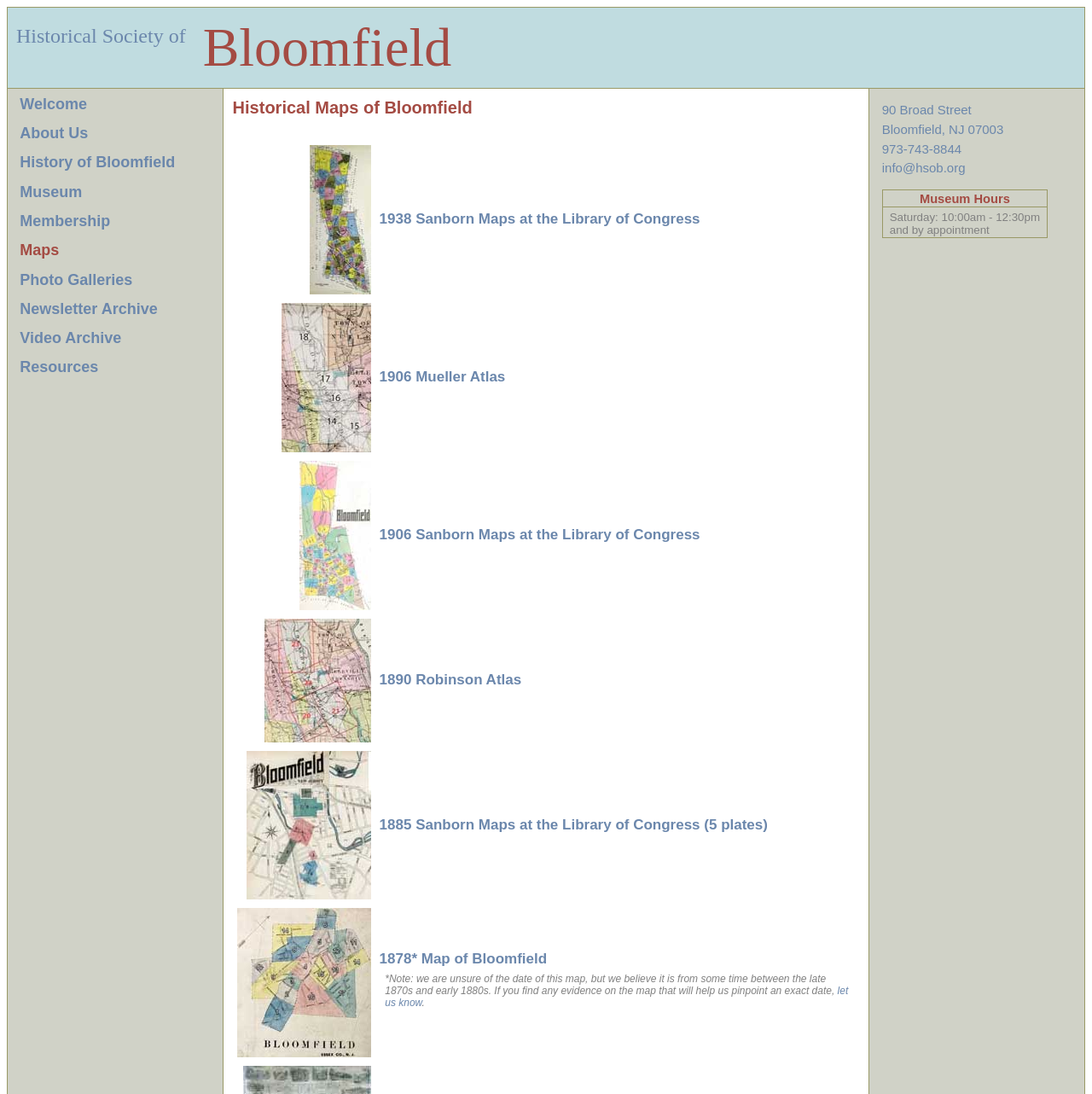Locate and provide the bounding box coordinates for the HTML element that matches this description: "info@hsob.org".

[0.808, 0.147, 0.884, 0.16]